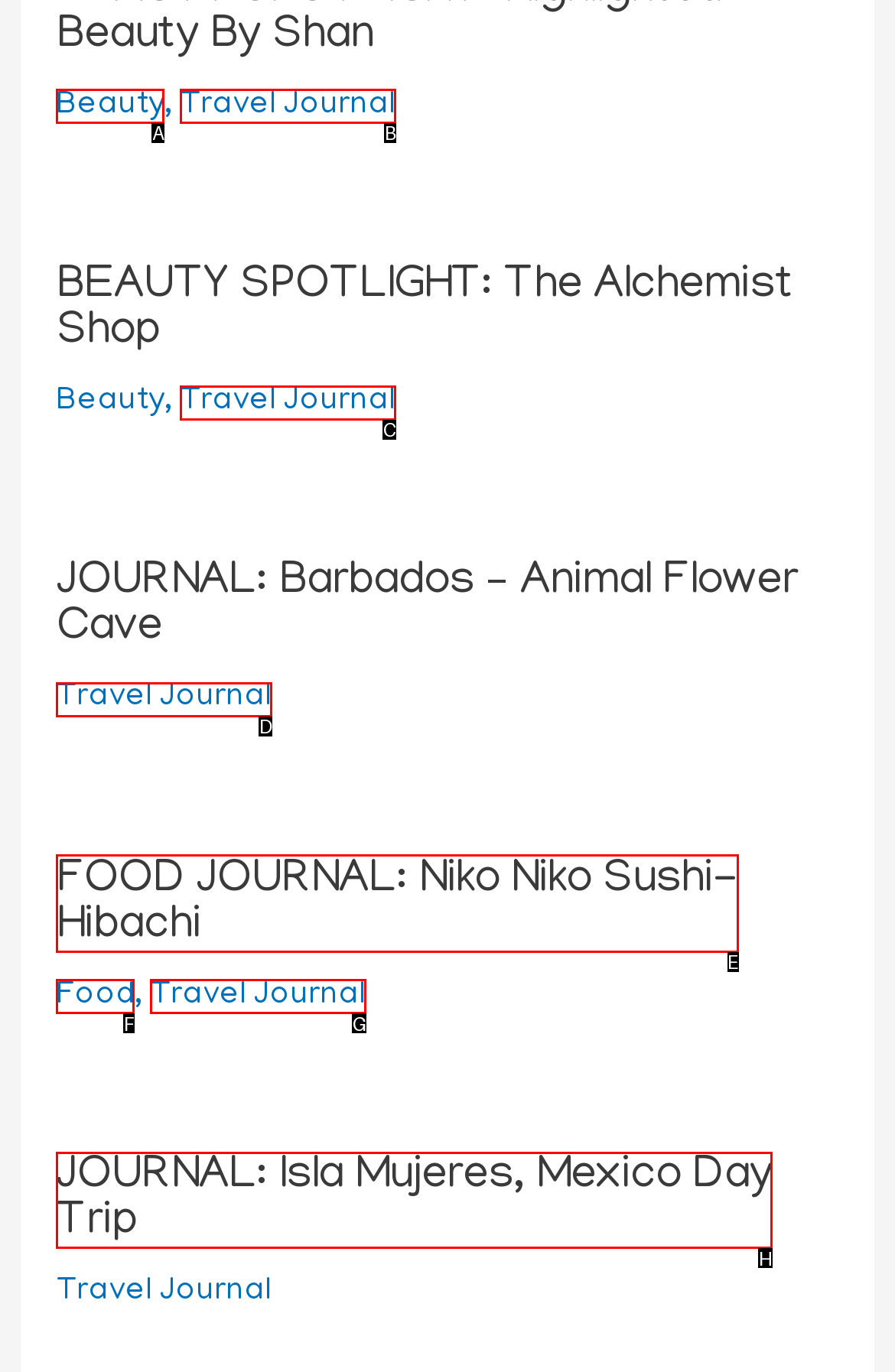Which HTML element should be clicked to complete the task: Check out FOOD JOURNAL: Niko Niko Sushi-Hibachi? Answer with the letter of the corresponding option.

E